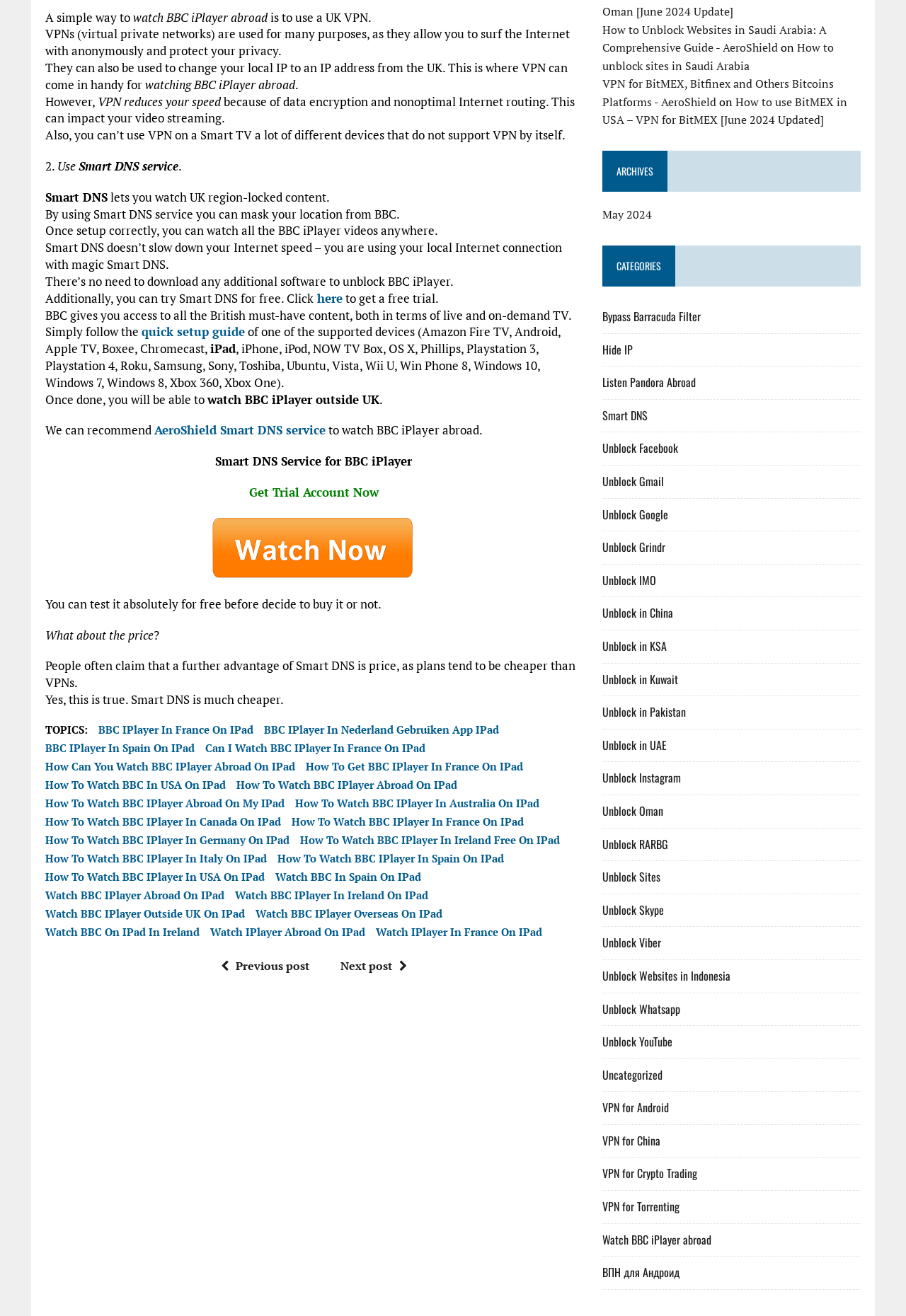Provide the bounding box coordinates of the HTML element this sentence describes: "Unblock in UAE". The bounding box coordinates consist of four float numbers between 0 and 1, i.e., [left, top, right, bottom].

[0.665, 0.56, 0.736, 0.572]